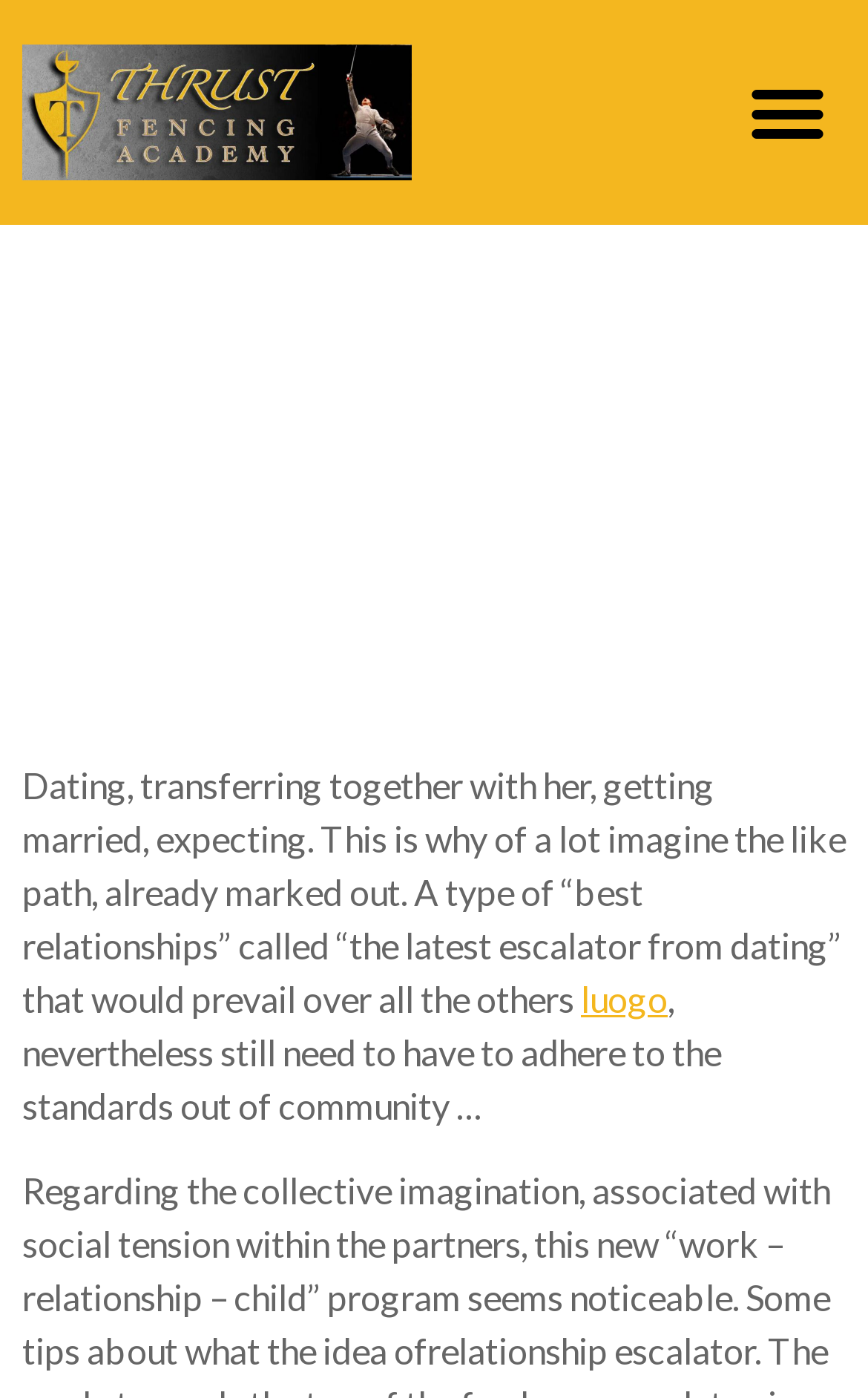Please provide the bounding box coordinates for the UI element as described: "Menu". The coordinates must be four floats between 0 and 1, represented as [left, top, right, bottom].

[0.84, 0.038, 0.974, 0.122]